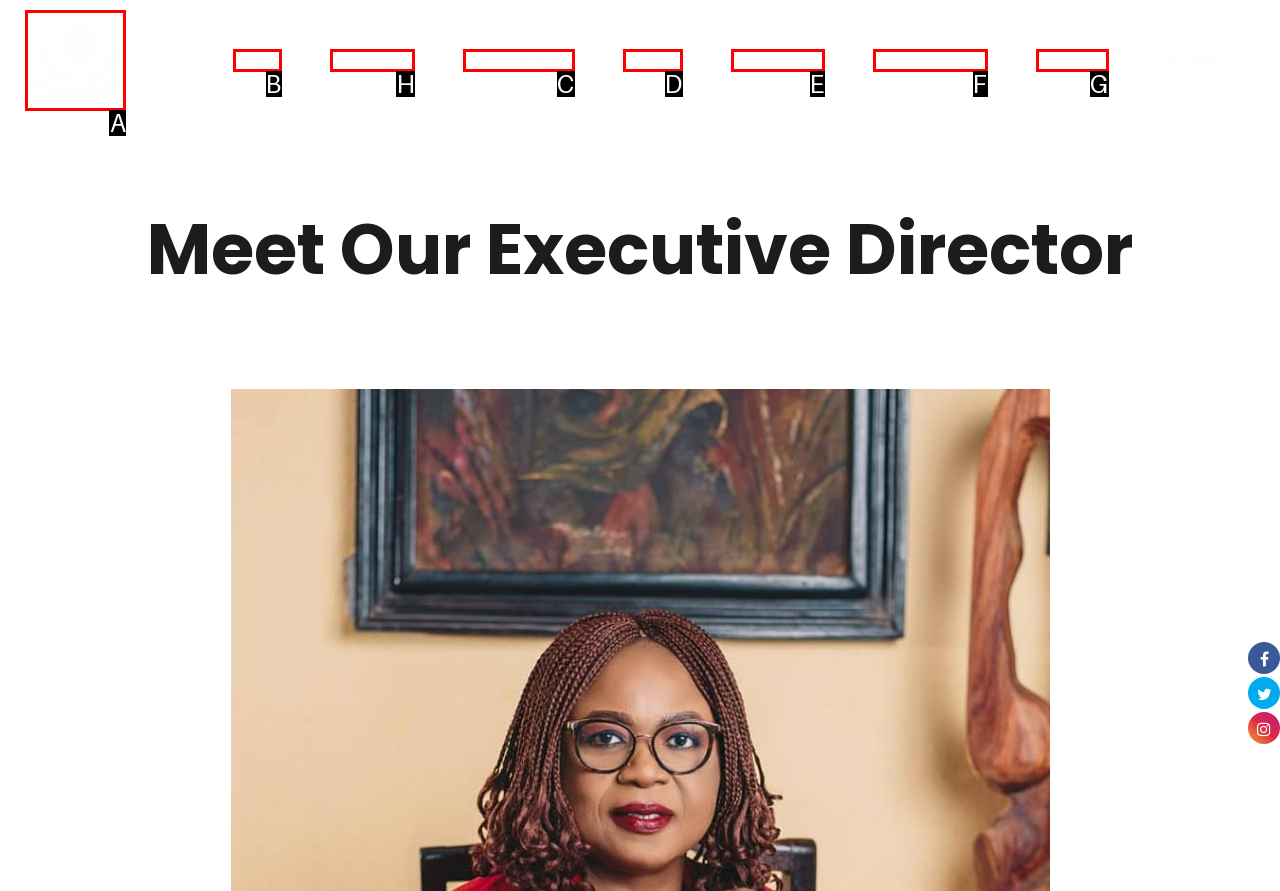Identify the HTML element to select in order to accomplish the following task: View About Us menu
Reply with the letter of the chosen option from the given choices directly.

H